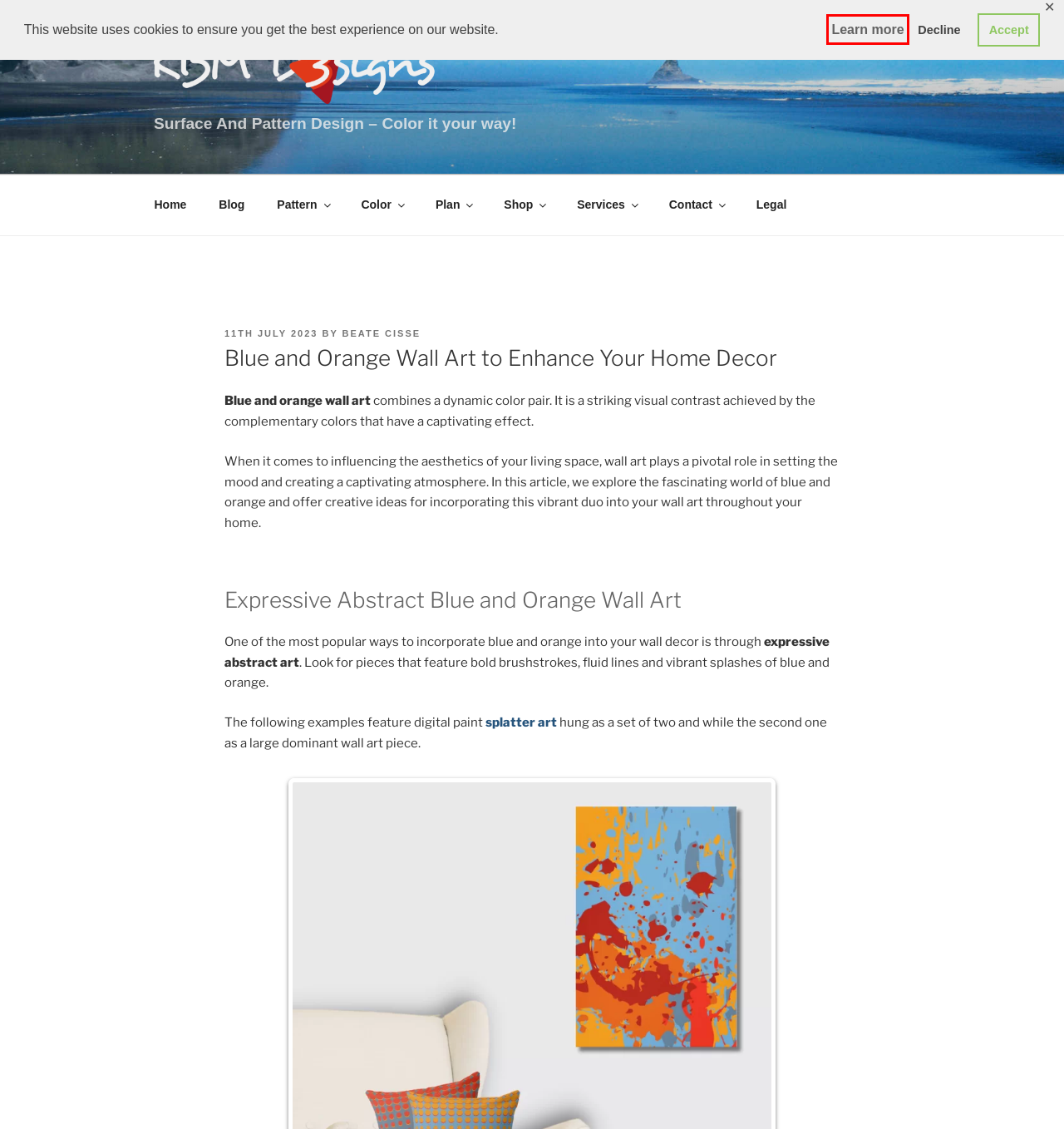A screenshot of a webpage is given, marked with a red bounding box around a UI element. Please select the most appropriate webpage description that fits the new page after clicking the highlighted element. Here are the candidates:
A. Privacy Policy • KBM D3signs Your Data & Its Path
B. Splatter Art: A Fun and Colorful Way to Express Yourself • KBM D3signs
C. What is a Mood Board? And How to Make One? • KBM D3signs
D. Pattern Design Ideas And The Freedom Of Color • KBM D3signs
E. Surface And Pattern Design - Color It Your Way! • KBM D3signs
F. Design Services of KBM D3signs - Print-On-Demand Designer •
G. Contact KBM D3signs • Make it yours, Color it your way! Let's talk!
H. What is Color Theory? & Colors In Interior Design • KBM D3signs

A